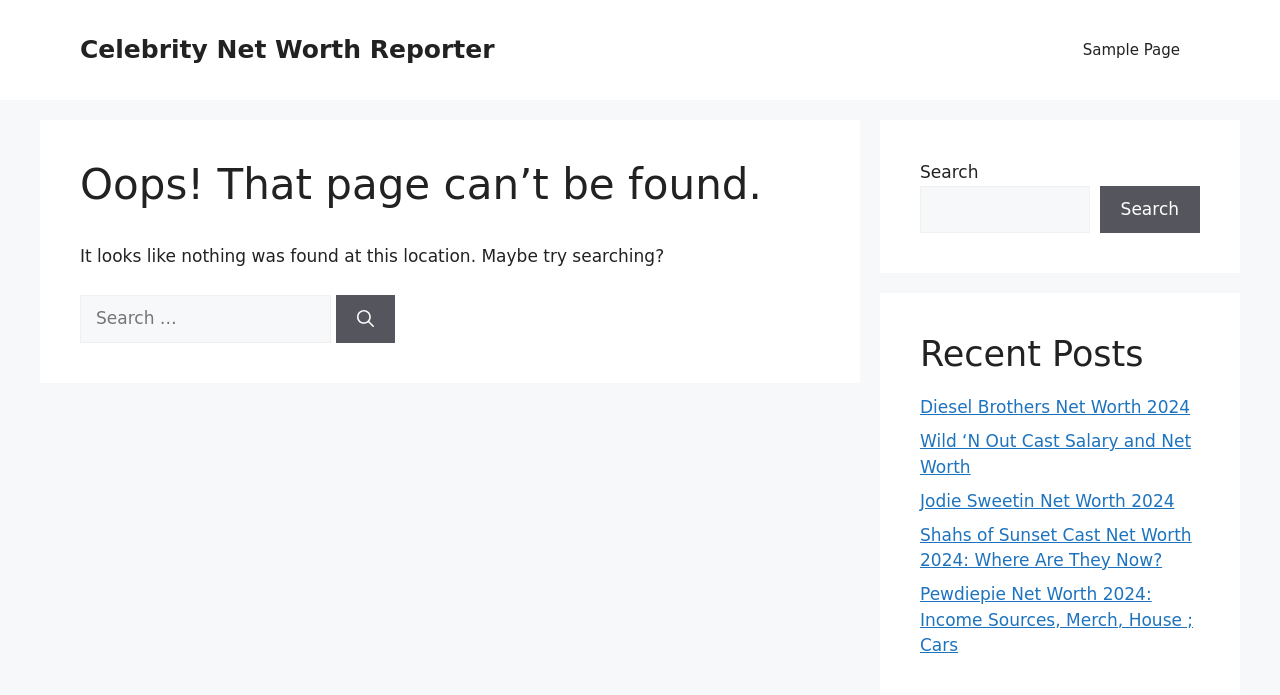Pinpoint the bounding box coordinates of the clickable area needed to execute the instruction: "Go to Sample Page". The coordinates should be specified as four float numbers between 0 and 1, i.e., [left, top, right, bottom].

[0.83, 0.029, 0.938, 0.115]